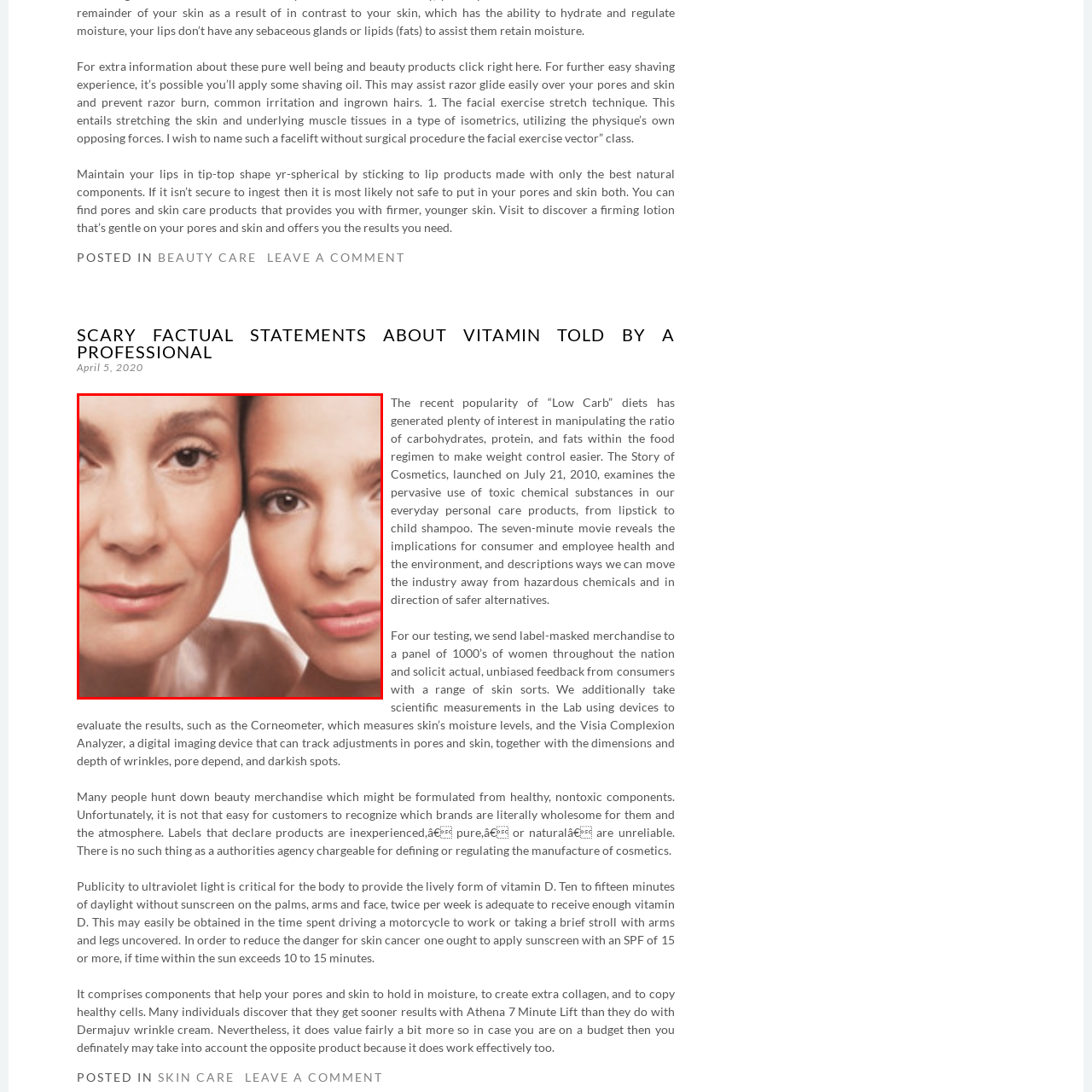What is emphasized in the image?  
Inspect the image within the red boundary and offer a detailed explanation grounded in the visual information present in the image.

The image highlights the importance of choosing products crafted from natural, safe ingredients, which suggests that the image emphasizes the use of natural ingredients in skincare and beauty products.